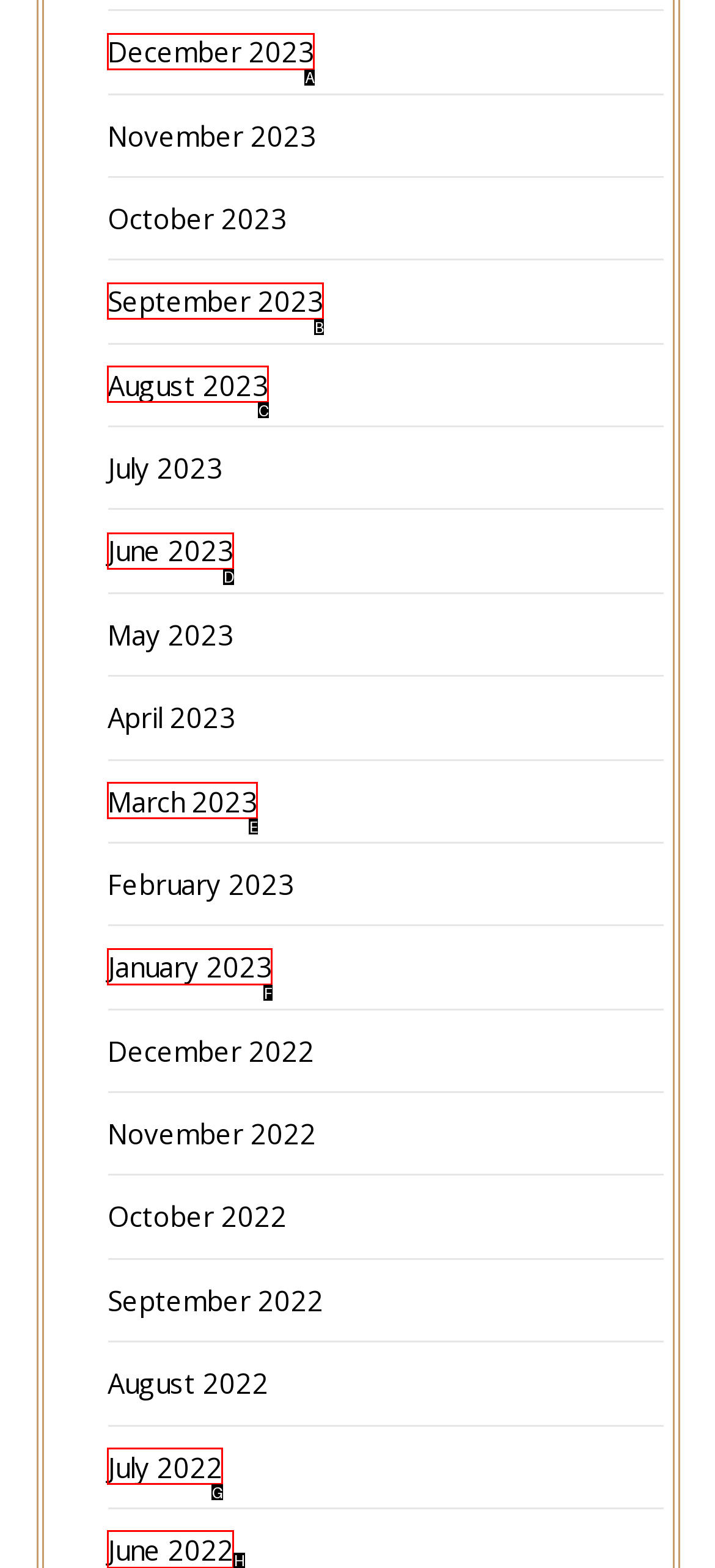Please identify the correct UI element to click for the task: View June 2022 Respond with the letter of the appropriate option.

H